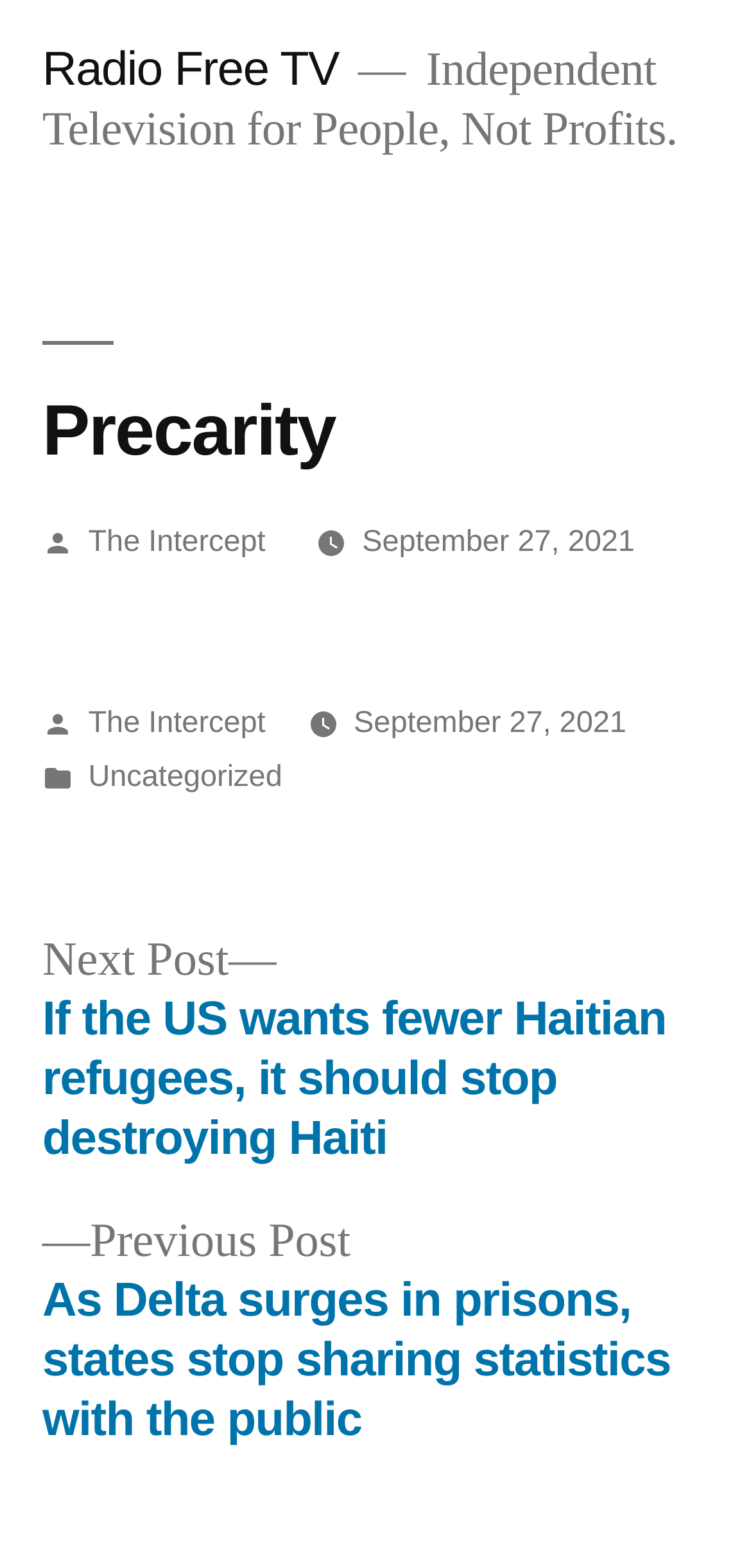Bounding box coordinates are given in the format (top-left x, top-left y, bottom-right x, bottom-right y). All values should be floating point numbers between 0 and 1. Provide the bounding box coordinate for the UI element described as: Radio Free TV

[0.056, 0.028, 0.451, 0.061]